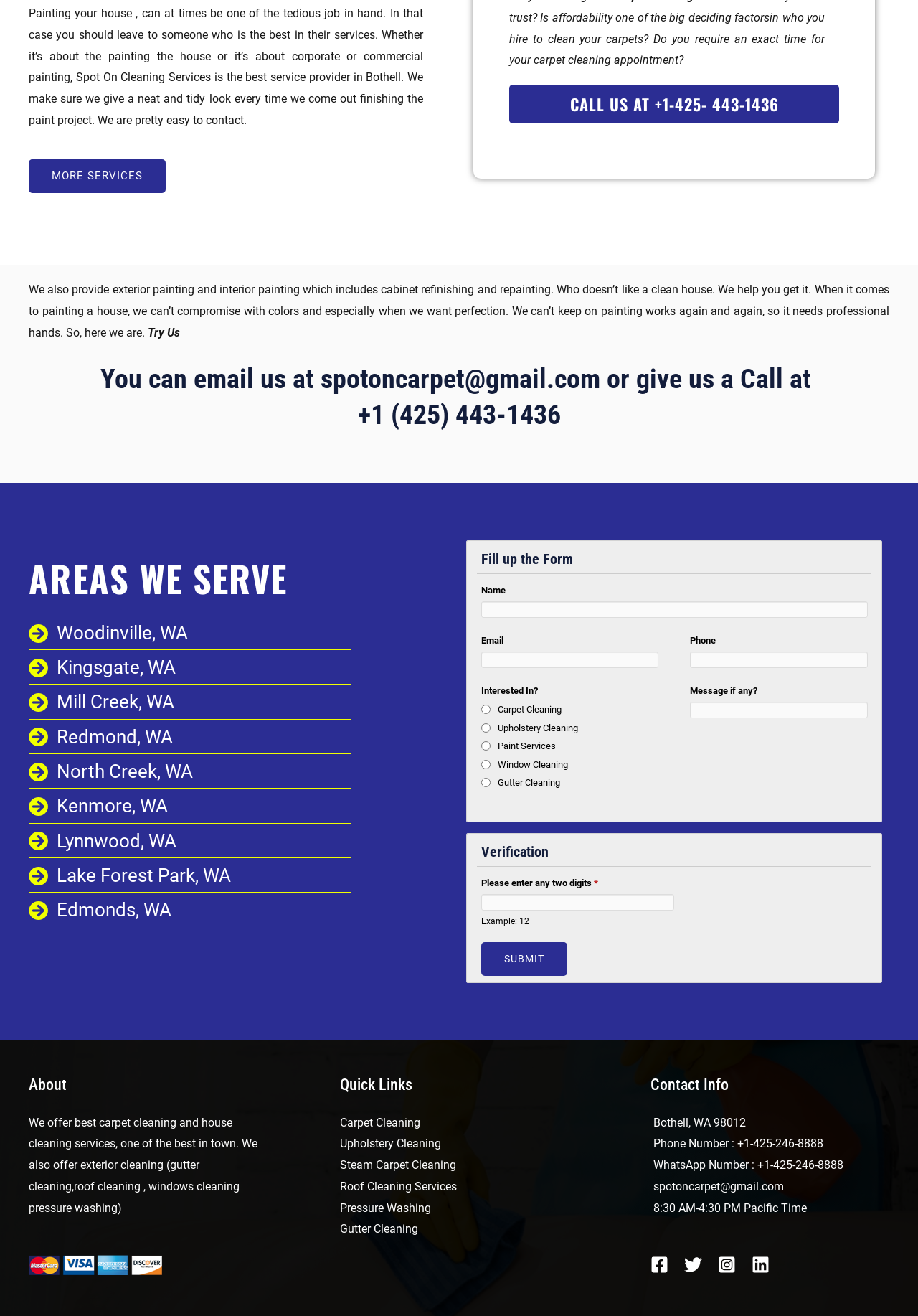Provide the bounding box coordinates, formatted as (top-left x, top-left y, bottom-right x, bottom-right y), with all values being floating point numbers between 0 and 1. Identify the bounding box of the UI element that matches the description: aria-label="Linkedin"

[0.819, 0.954, 0.839, 0.968]